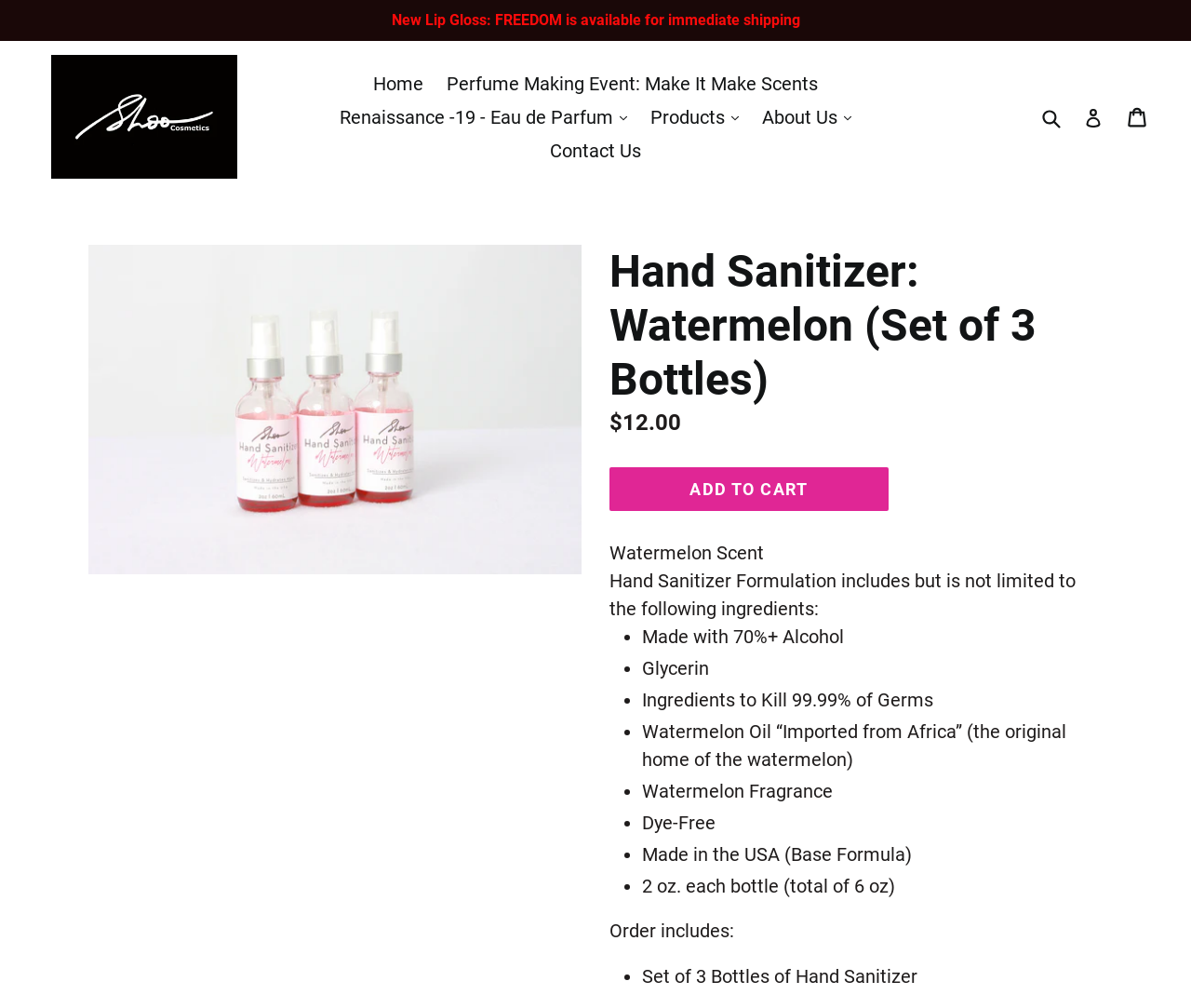Please locate the bounding box coordinates of the element that should be clicked to achieve the given instruction: "Click on ORDER NOW".

None